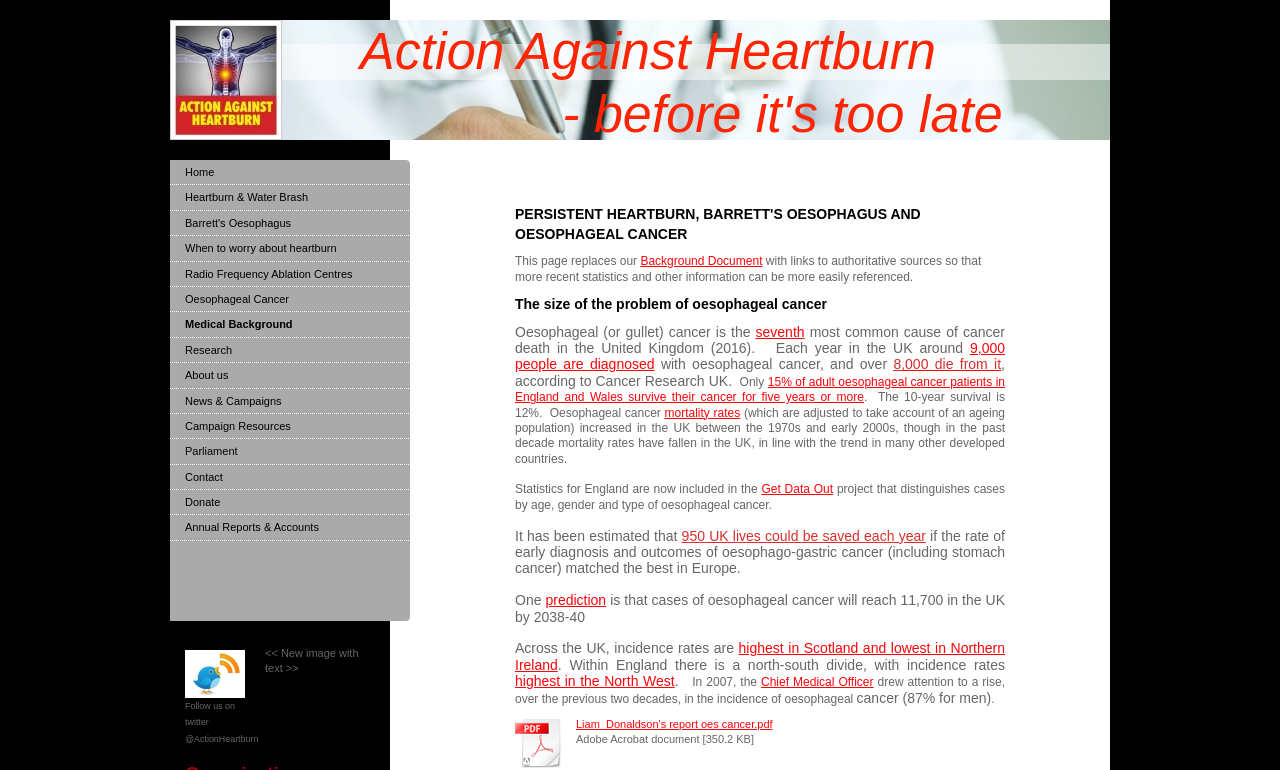Locate the bounding box coordinates of the element that should be clicked to execute the following instruction: "Download the 'Liam_Donaldson's report oes cancer.pdf' file".

[0.45, 0.932, 0.604, 0.948]